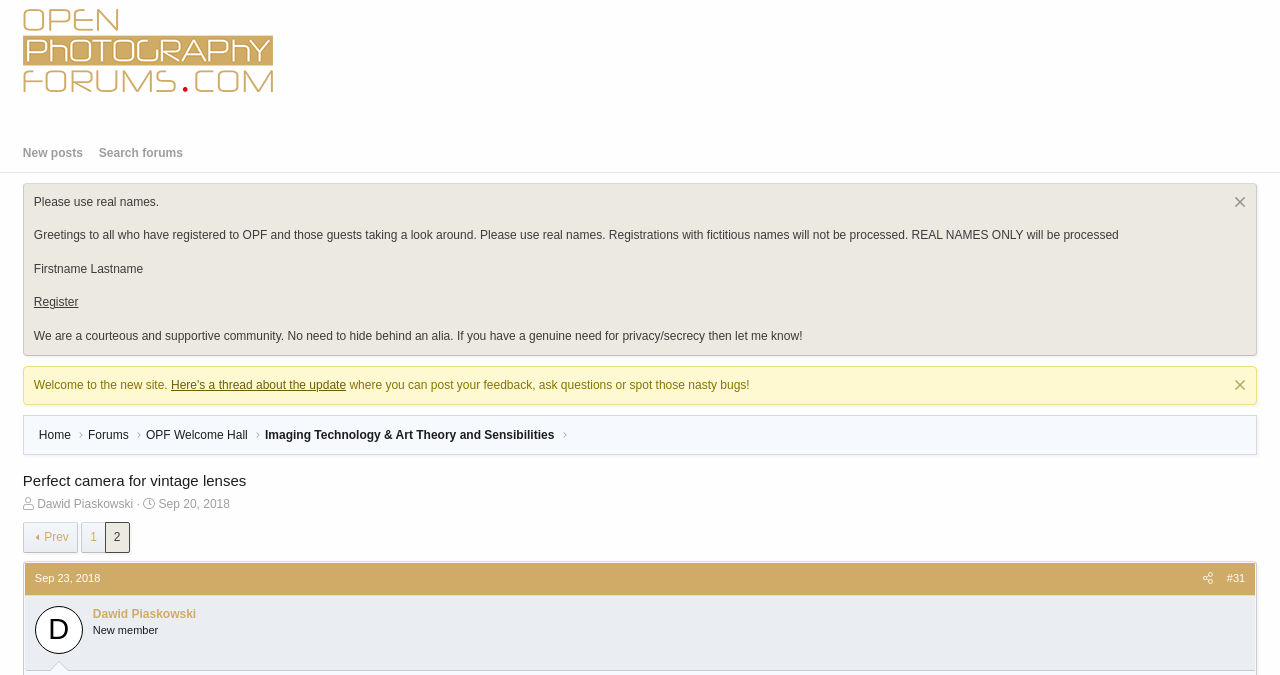Provide a brief response to the question below using a single word or phrase: 
Who is the owner of Open Photography Forums?

Asher Kelman